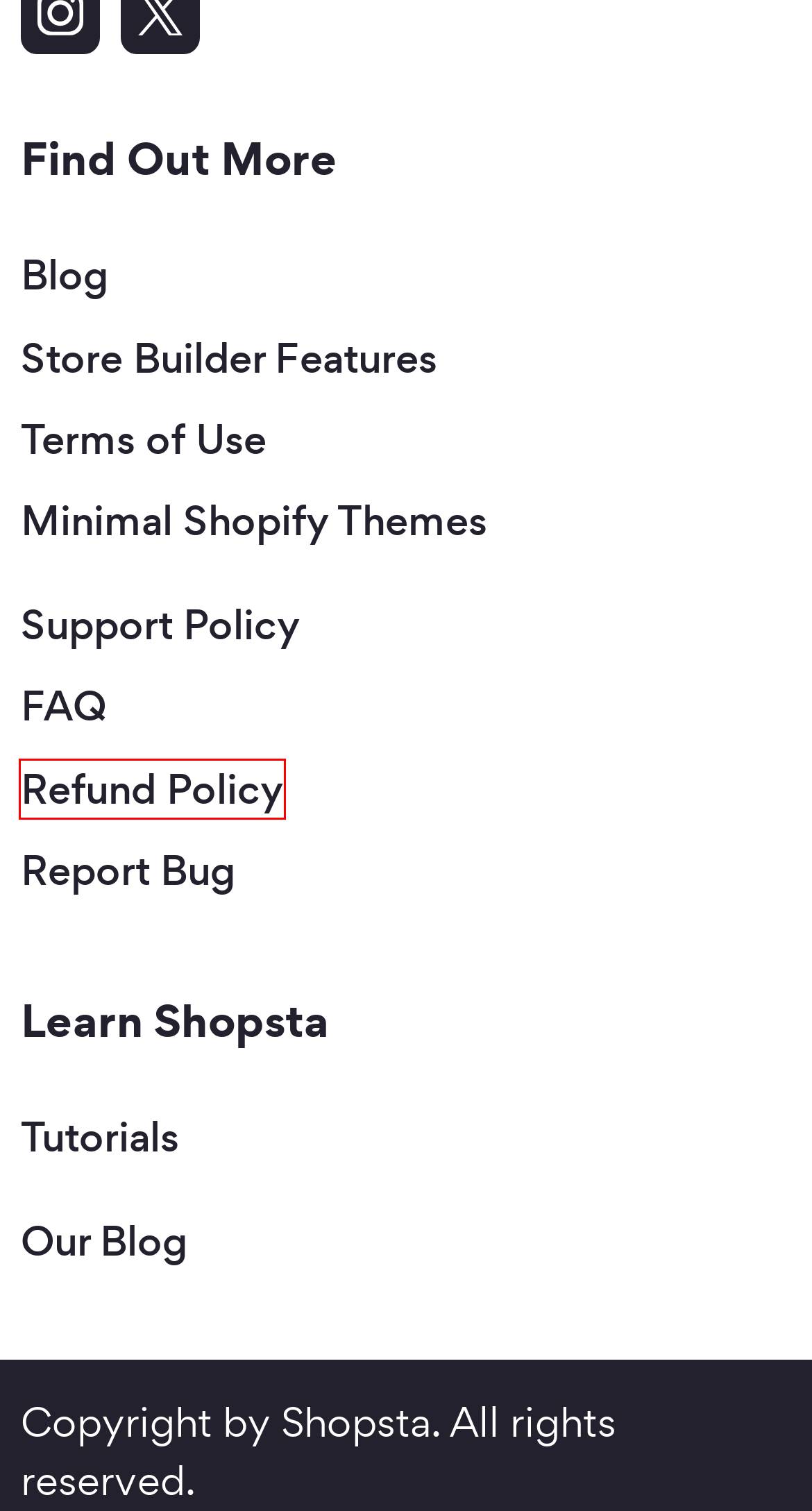Review the webpage screenshot and focus on the UI element within the red bounding box. Select the best-matching webpage description for the new webpage that follows after clicking the highlighted element. Here are the candidates:
A. Get Support
B. Terms of Service
C. Frequently Asked Questions
D. Refund Policy
E. Themes
F. Bug Report
G. Blog
H. Support Policy

D